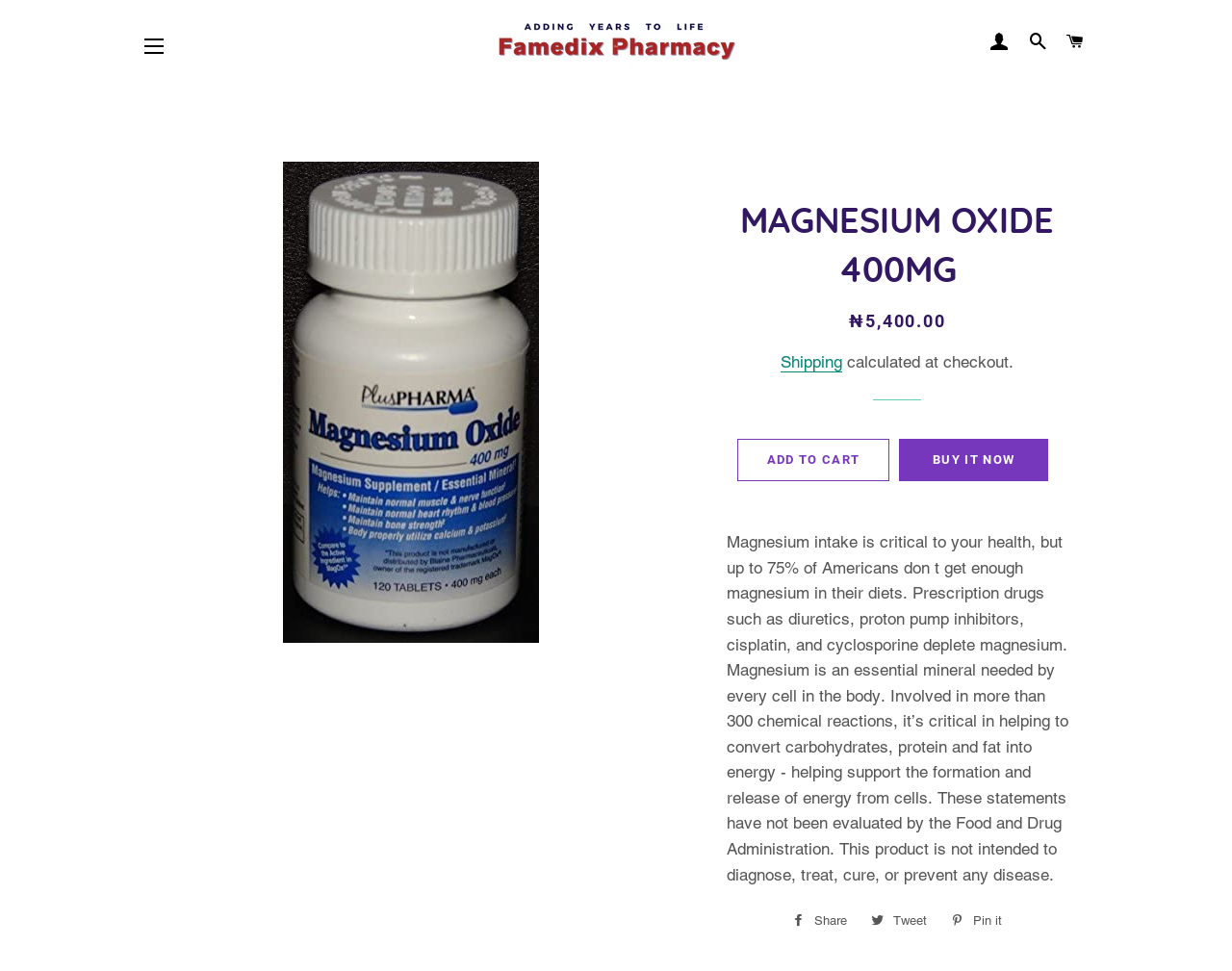Answer with a single word or phrase: 
What is the function of magnesium in the body?

convert carbohydrates, protein and fat into energy